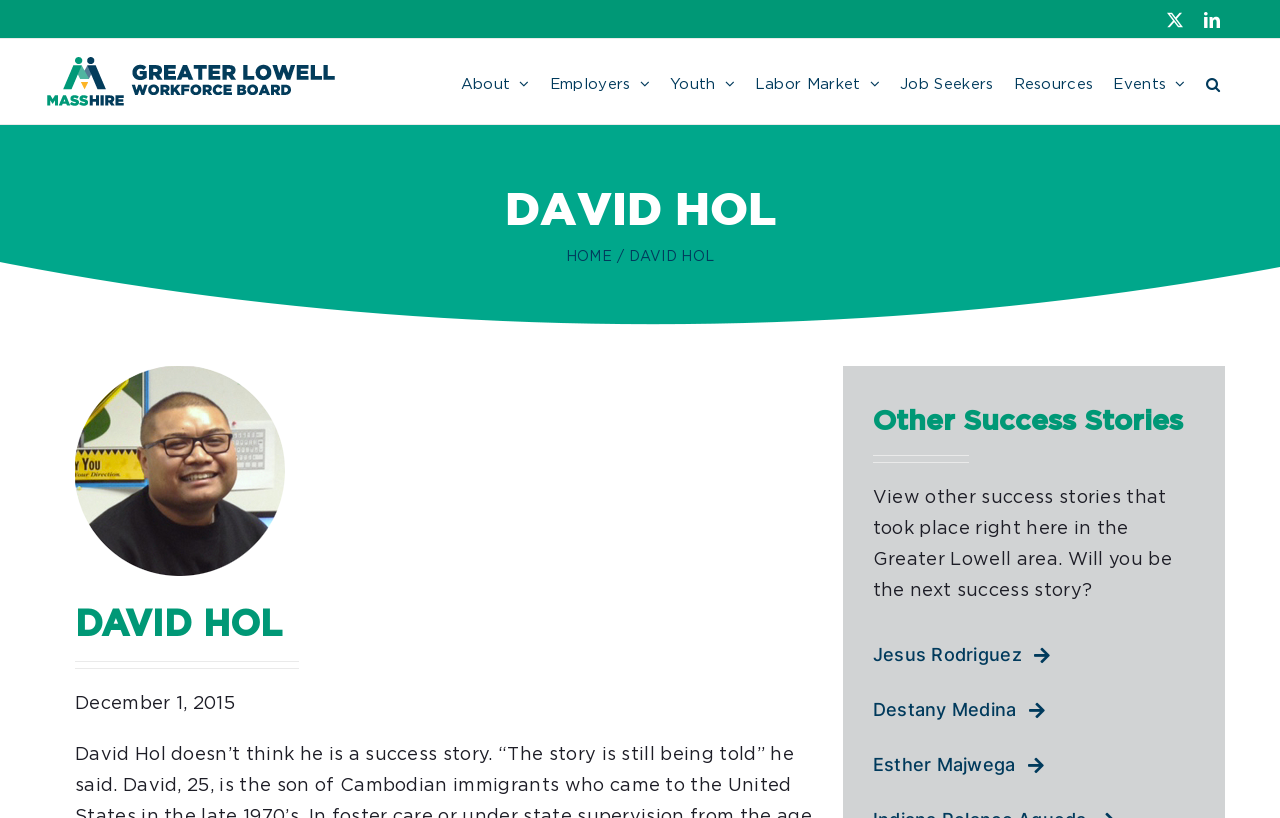Pinpoint the bounding box coordinates of the element that must be clicked to accomplish the following instruction: "Read David Hol's story". The coordinates should be in the format of four float numbers between 0 and 1, i.e., [left, top, right, bottom].

[0.059, 0.741, 0.643, 0.789]